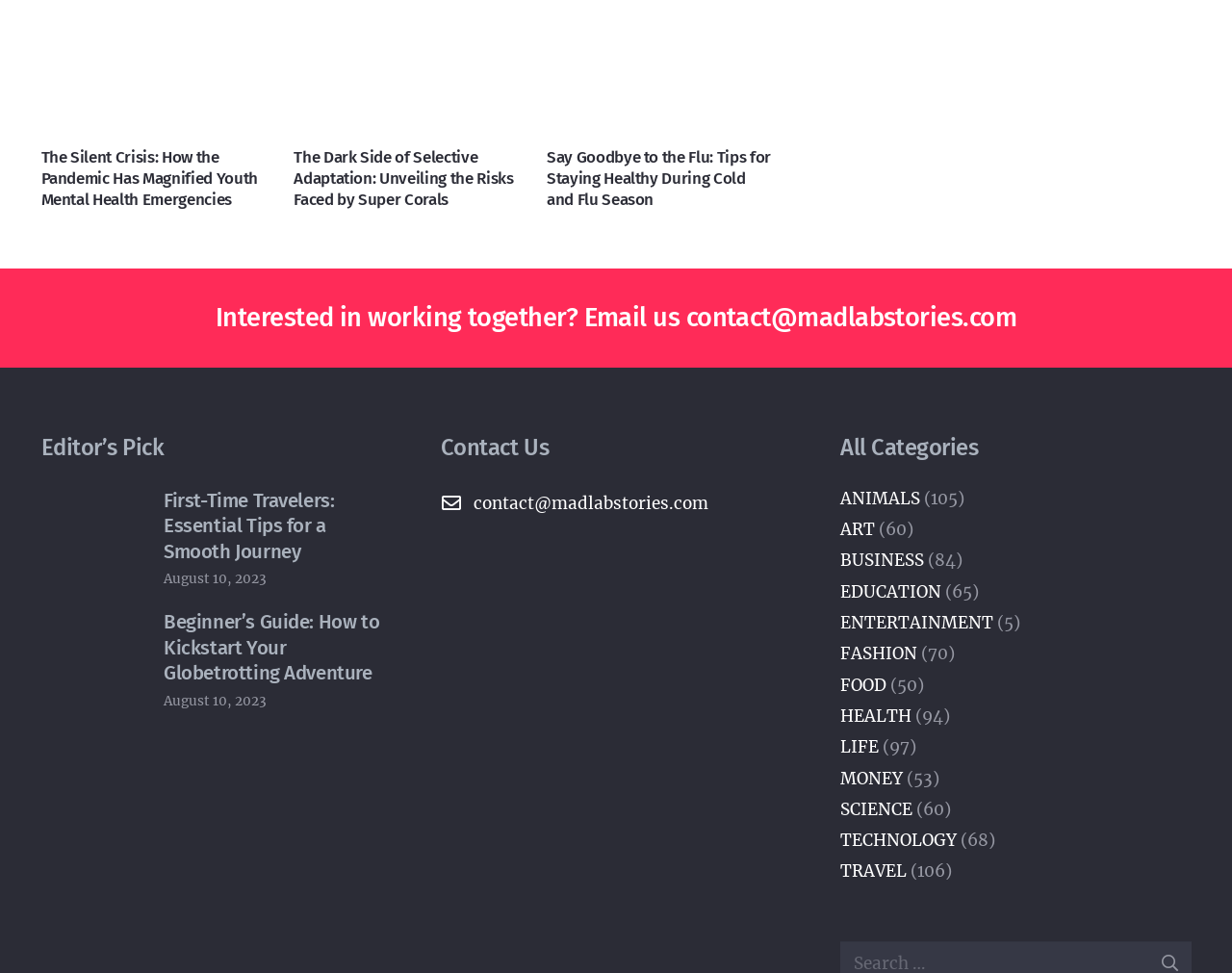Please find and report the bounding box coordinates of the element to click in order to perform the following action: "Explore articles in the HEALTH category". The coordinates should be expressed as four float numbers between 0 and 1, in the format [left, top, right, bottom].

[0.682, 0.725, 0.74, 0.747]